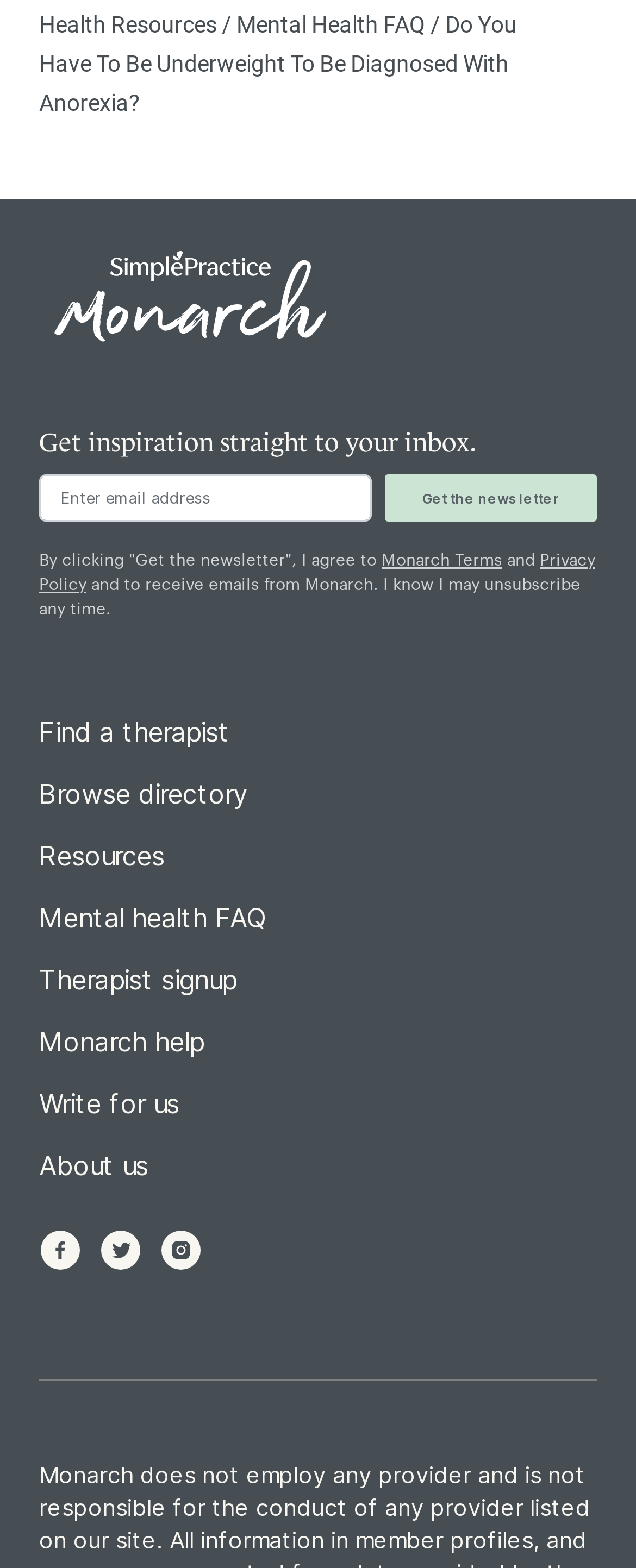Refer to the element description name="email" placeholder="Enter email address" and identify the corresponding bounding box in the screenshot. Format the coordinates as (top-left x, top-left y, bottom-right x, bottom-right y) with values in the range of 0 to 1.

[0.062, 0.302, 0.585, 0.332]